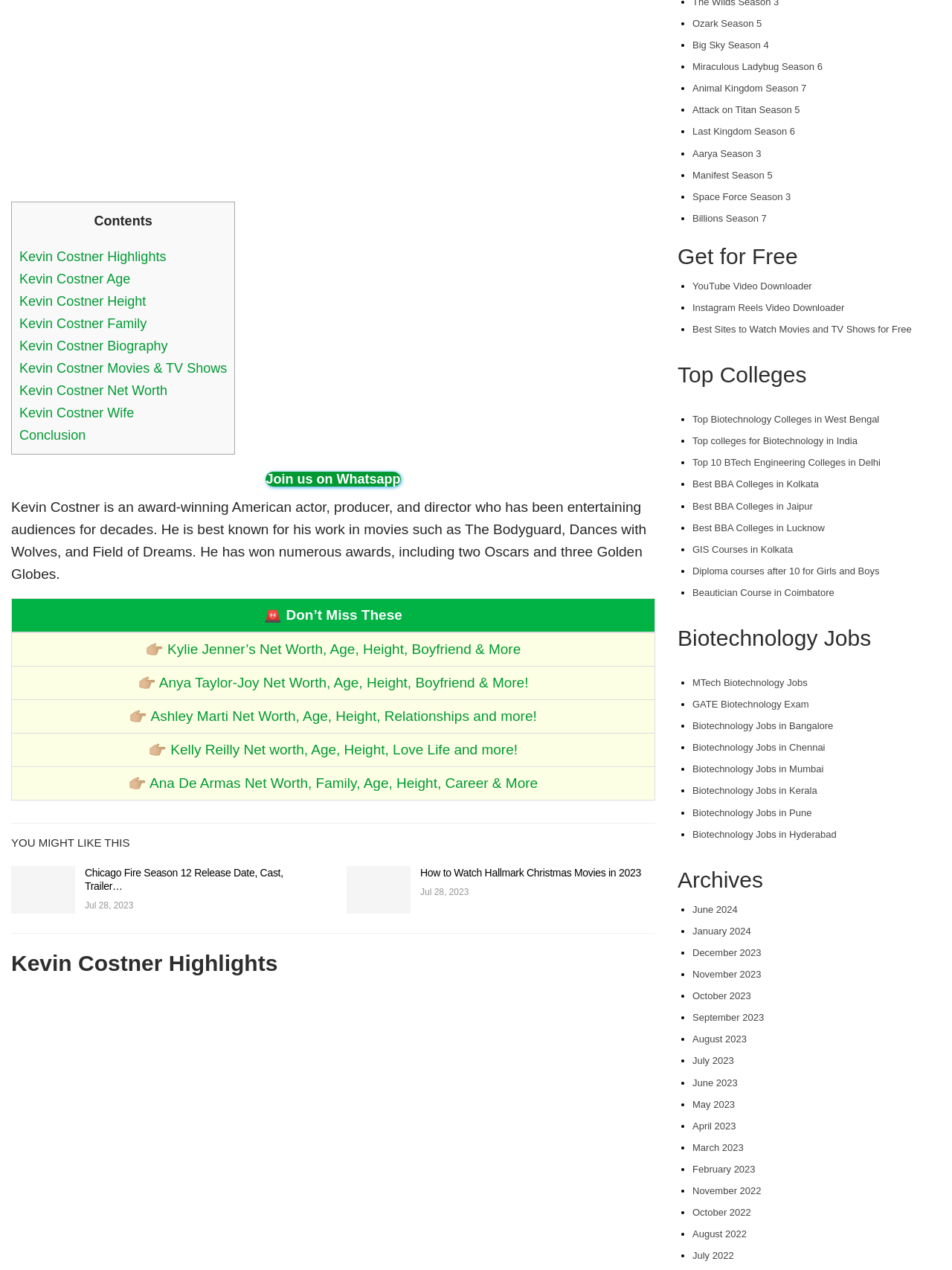What is the topic of the 'Top Colleges' section?
Craft a detailed and extensive response to the question.

The 'Top Colleges' section, headed by element 117, contains links to colleges related to biotechnology and engineering, such as 'Top Biotechnology Colleges in West Bengal' and 'Top 10 BTech Engineering Colleges in Delhi'. This suggests that the topic of this section is biotechnology and engineering colleges.